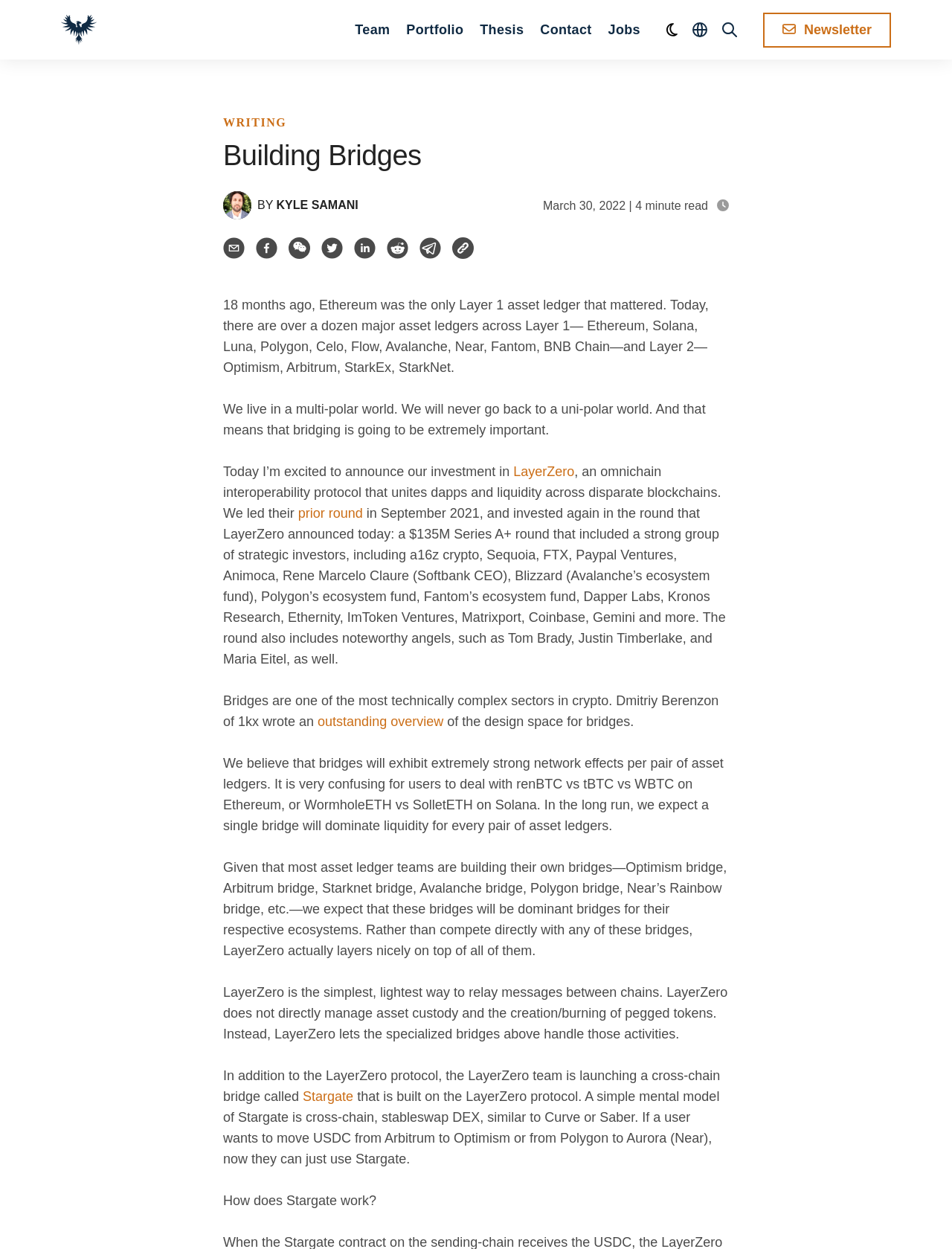Please identify the bounding box coordinates of the region to click in order to complete the task: "Subscribe to the newsletter". The coordinates must be four float numbers between 0 and 1, specified as [left, top, right, bottom].

[0.805, 0.01, 0.936, 0.038]